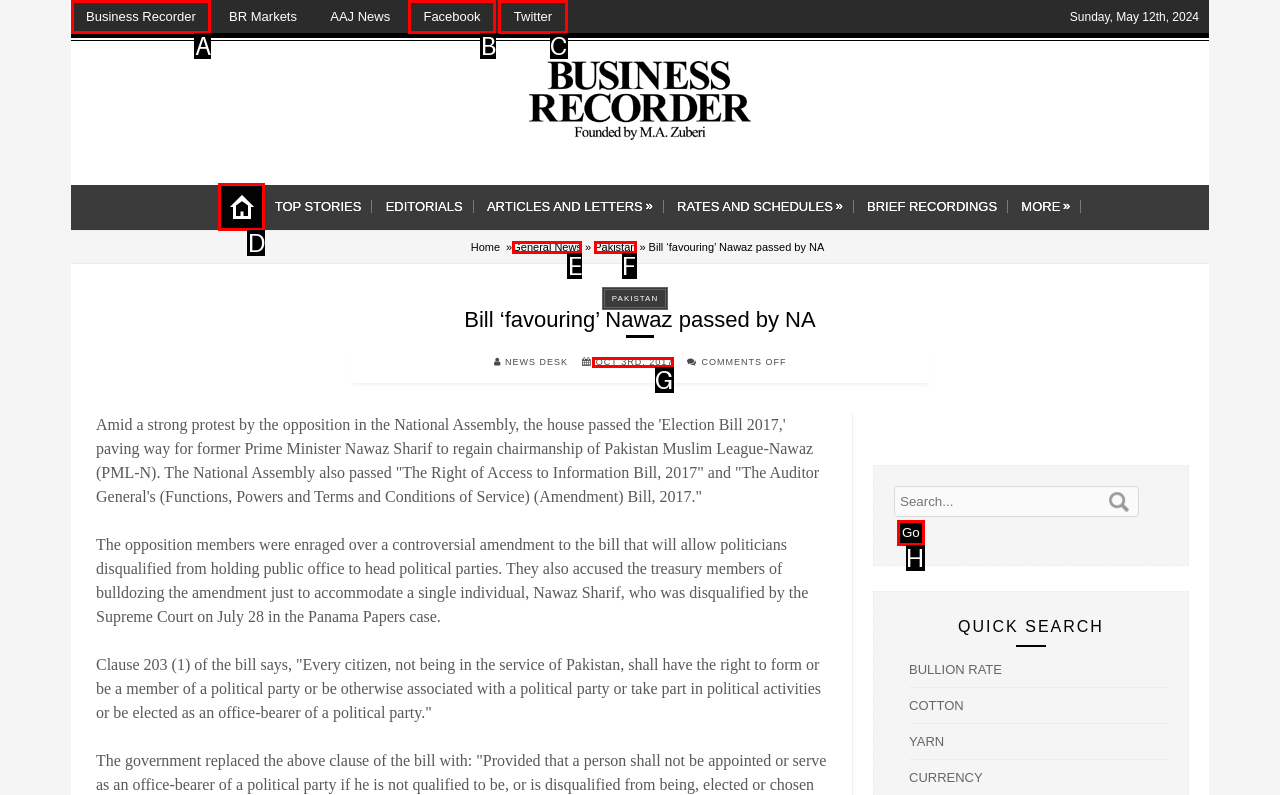Choose the option that best matches the description: Oct 3rd, 2017
Indicate the letter of the matching option directly.

G